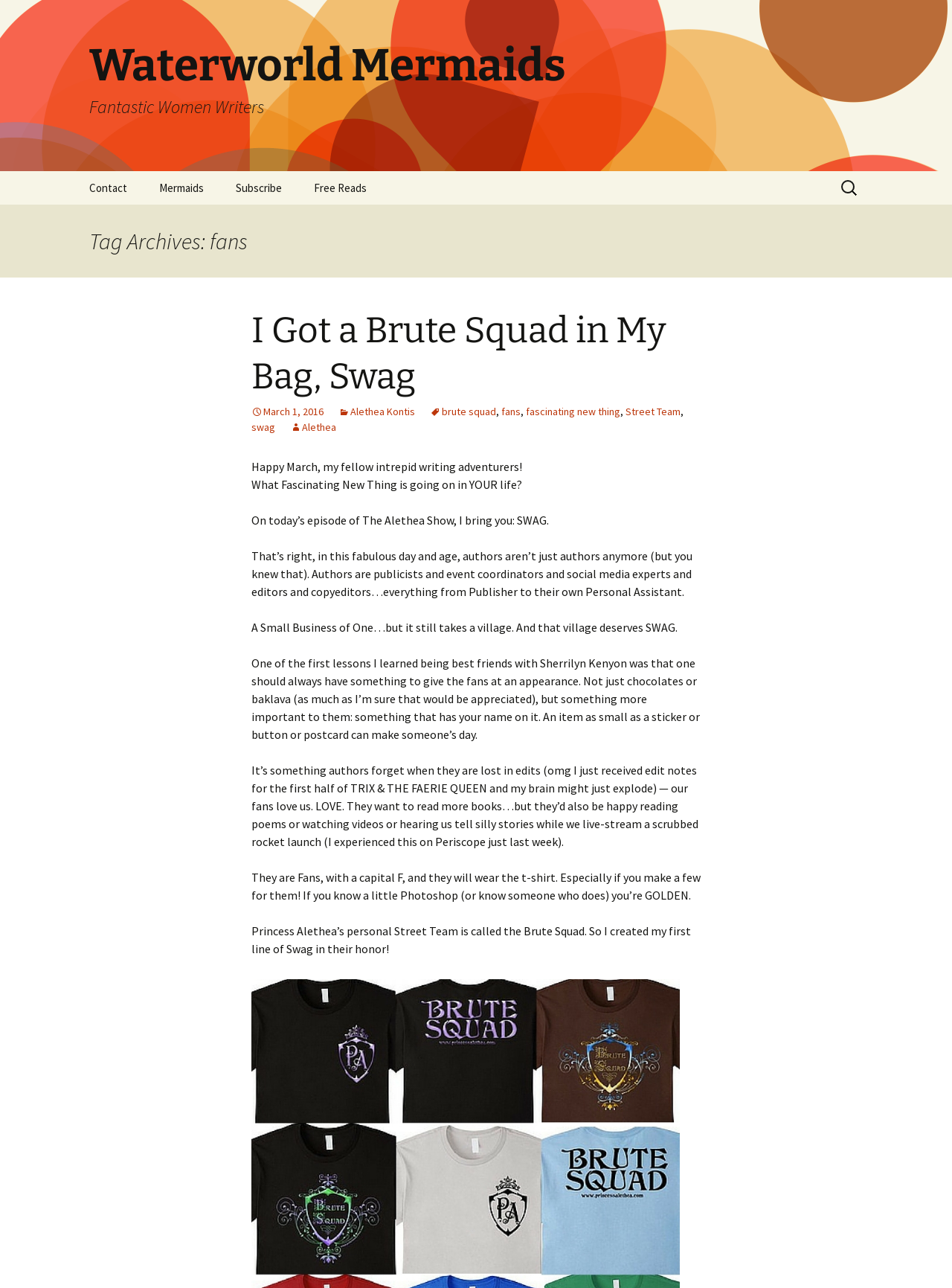Analyze and describe the webpage in a detailed narrative.

This webpage is about Waterworld Mermaids Fantastic Women Writers, with a focus on author Alethea Kontis. At the top, there is a heading "Waterworld Mermaids" followed by "Fantastic Women Writers". Below this, there are several links, including "Skip to content", "Contact", "Mermaids", "Subscribe", and "Free Reads". 

On the left side, there is a search bar with a label "Search for:". To the right of the search bar, there is a header "Tag Archives: fans". Below this header, there is a blog post titled "I Got a Brute Squad in My Bag, Swag" with a date "March 1, 2016" and author "Alethea Kontis". The post contains several links to tags, including "brute squad", "fans", "fascinating new thing", and "Street Team". 

The blog post itself is a personal reflection on the importance of swag for authors and their fans. The author discusses how authors have to wear many hats, including publicist, event coordinator, and social media expert, and how having swag can help build a connection with fans. The author shares a personal anecdote about learning from Sherrilyn Kenyon the importance of having something to give to fans at appearances, and how this led to the creation of the Brute Squad, the author's personal Street Team. The post concludes with the author announcing the creation of their first line of swag in honor of the Brute Squad.